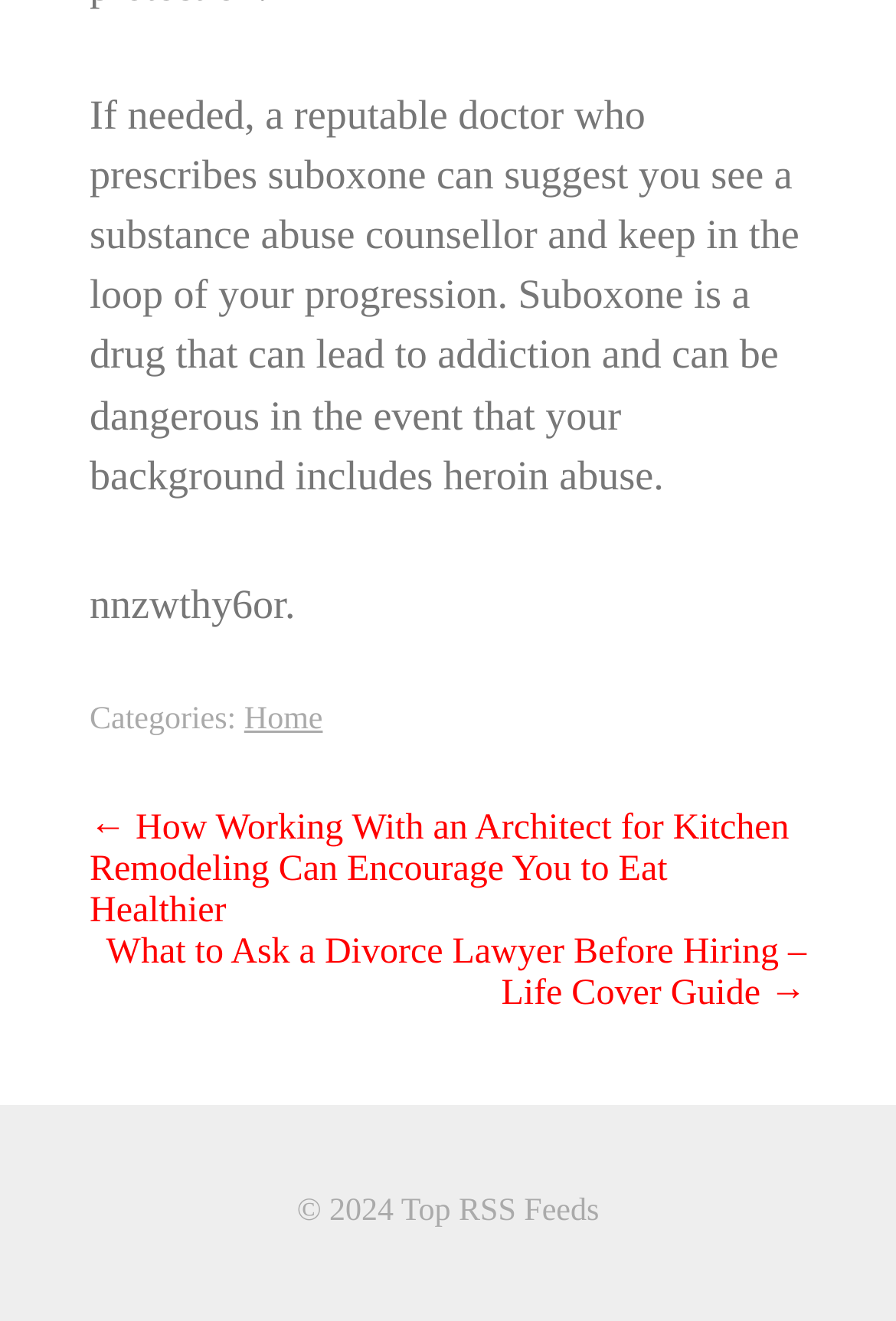Answer the following inquiry with a single word or phrase:
What is the title of the previous post?

How Working With an Architect for Kitchen Remodeling Can Encourage You to Eat Healthier